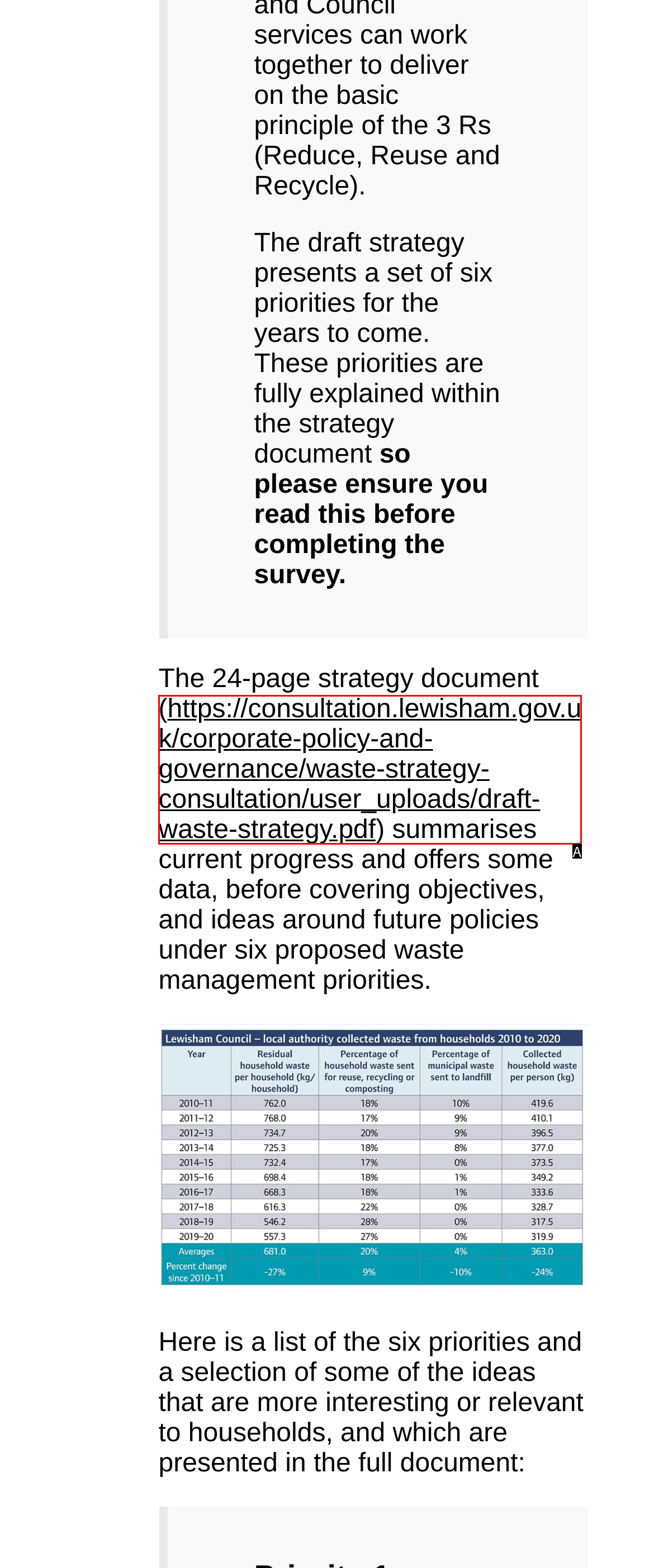Using the description: https://consultation.lewisham.gov.uk/corporate-policy-and-governance/waste-strategy-consultation/user_uploads/draft-waste-strategy.pdf, find the best-matching HTML element. Indicate your answer with the letter of the chosen option.

A